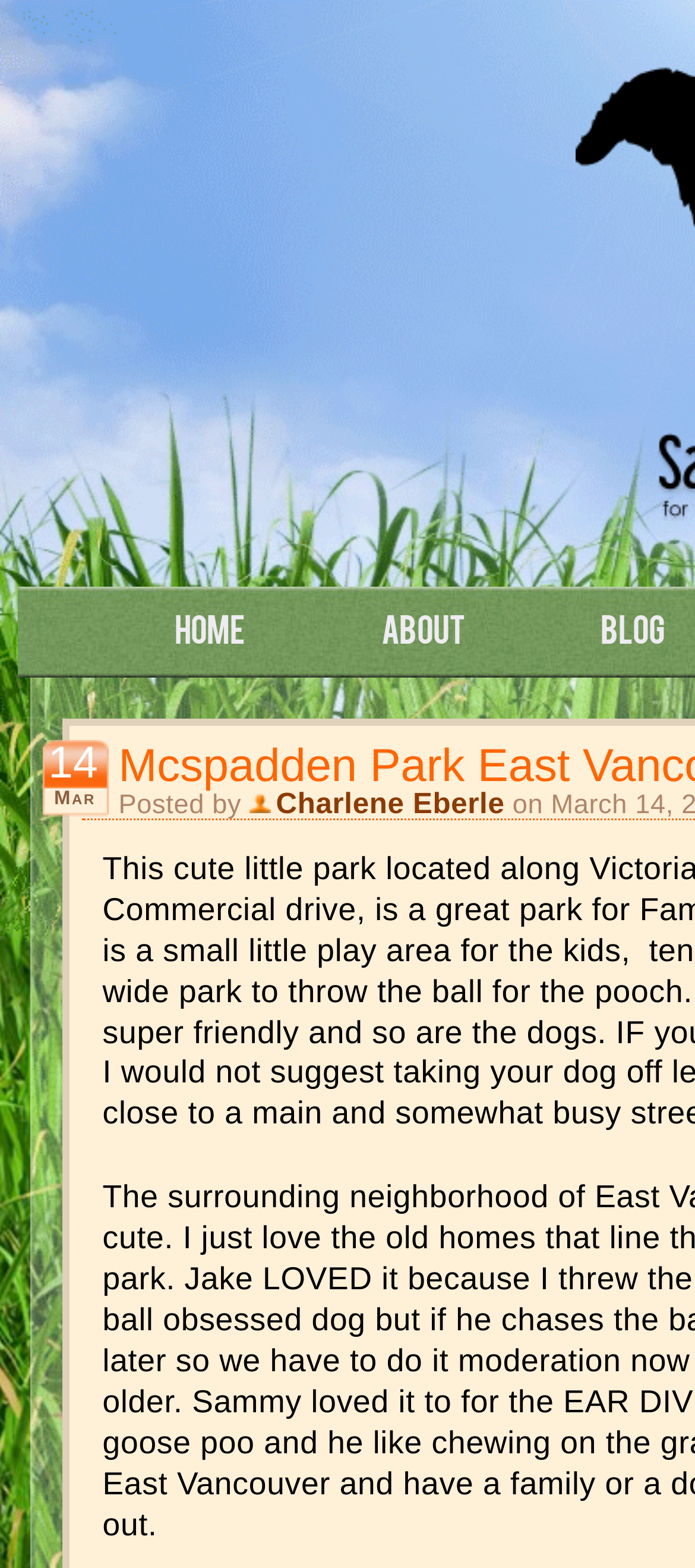Give a concise answer of one word or phrase to the question: 
What is the date of the blog post?

14 Mar